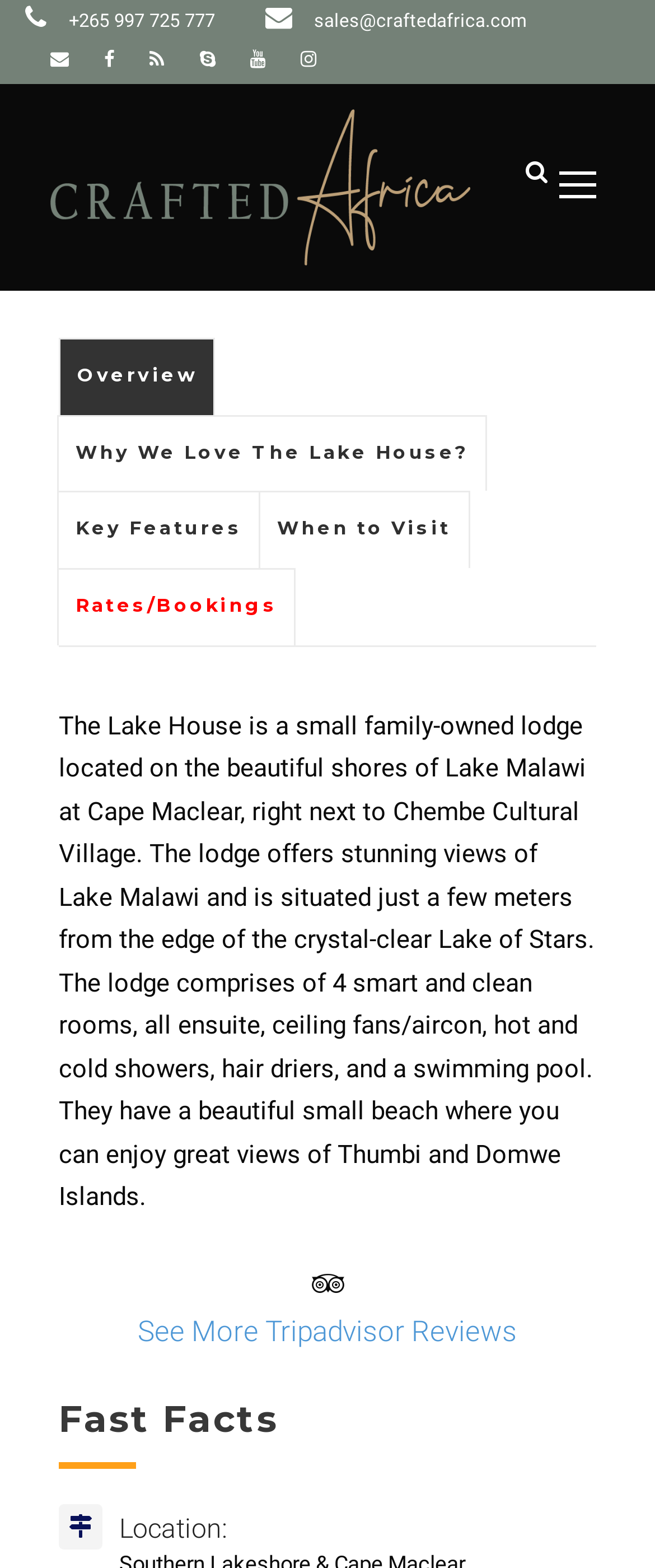Please answer the following question using a single word or phrase: 
What is the section title above 'Location:'?

Fast Facts